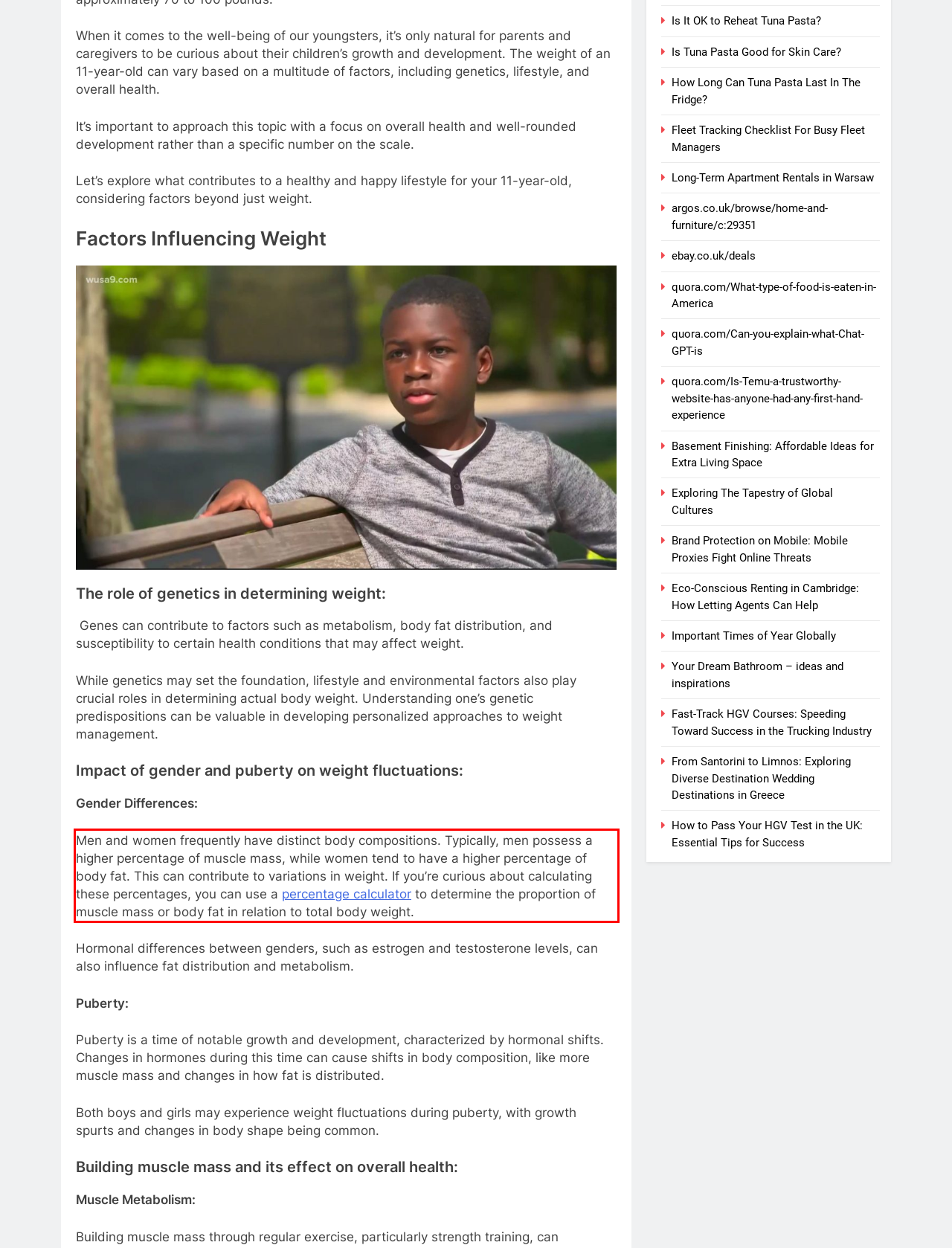You are given a screenshot with a red rectangle. Identify and extract the text within this red bounding box using OCR.

Men and women frequently have distinct body compositions. Typically, men possess a higher percentage of muscle mass, while women tend to have a higher percentage of body fat. This can contribute to variations in weight. If you’re curious about calculating these percentages, you can use a percentage calculator to determine the proportion of muscle mass or body fat in relation to total body weight.